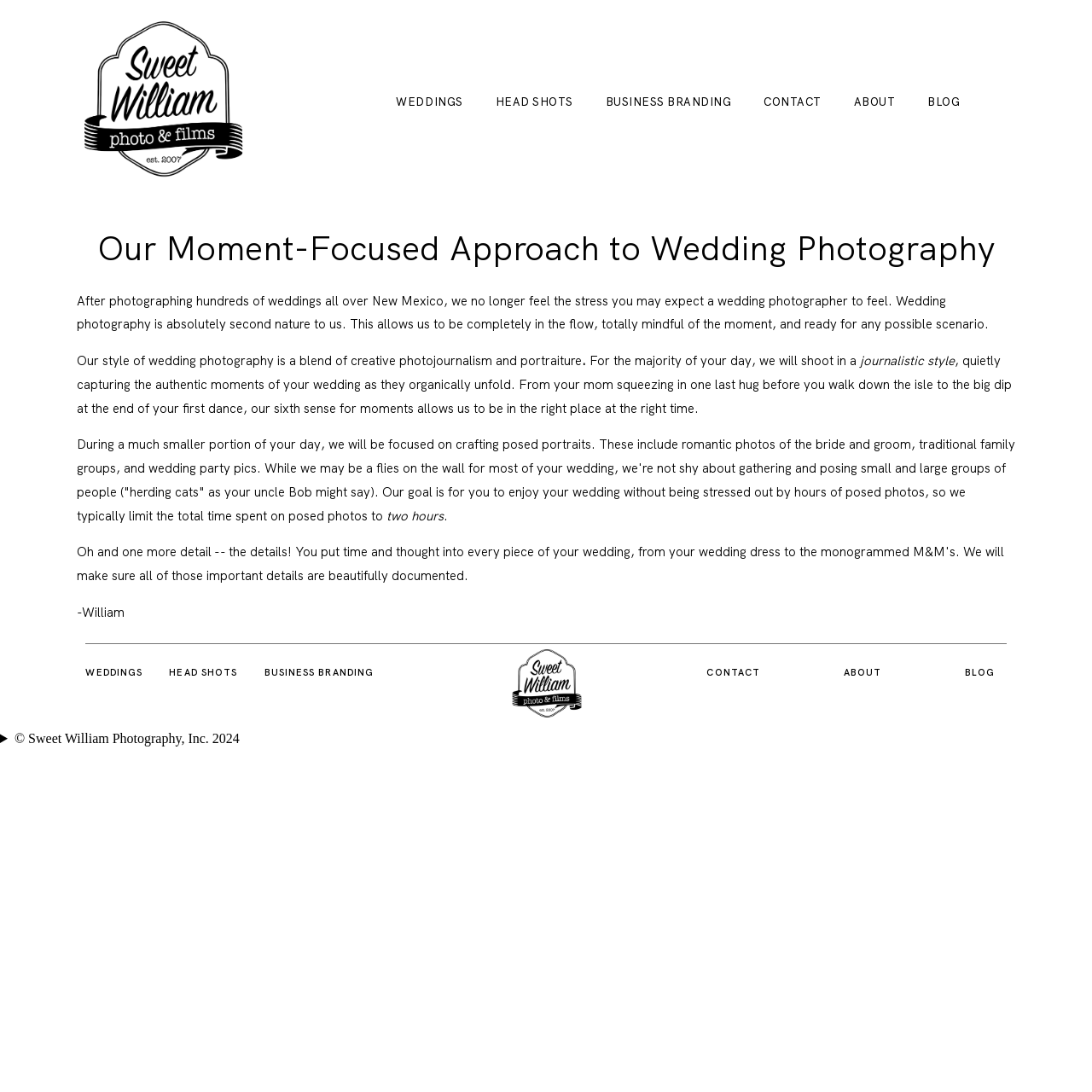What is the location where Sweet William Photo & Films operates?
Refer to the image and provide a detailed answer to the question.

Although the webpage does not explicitly mention the location, the meta description provides this information, indicating that Sweet William Photo & Films operates in Albuquerque, New Mexico.